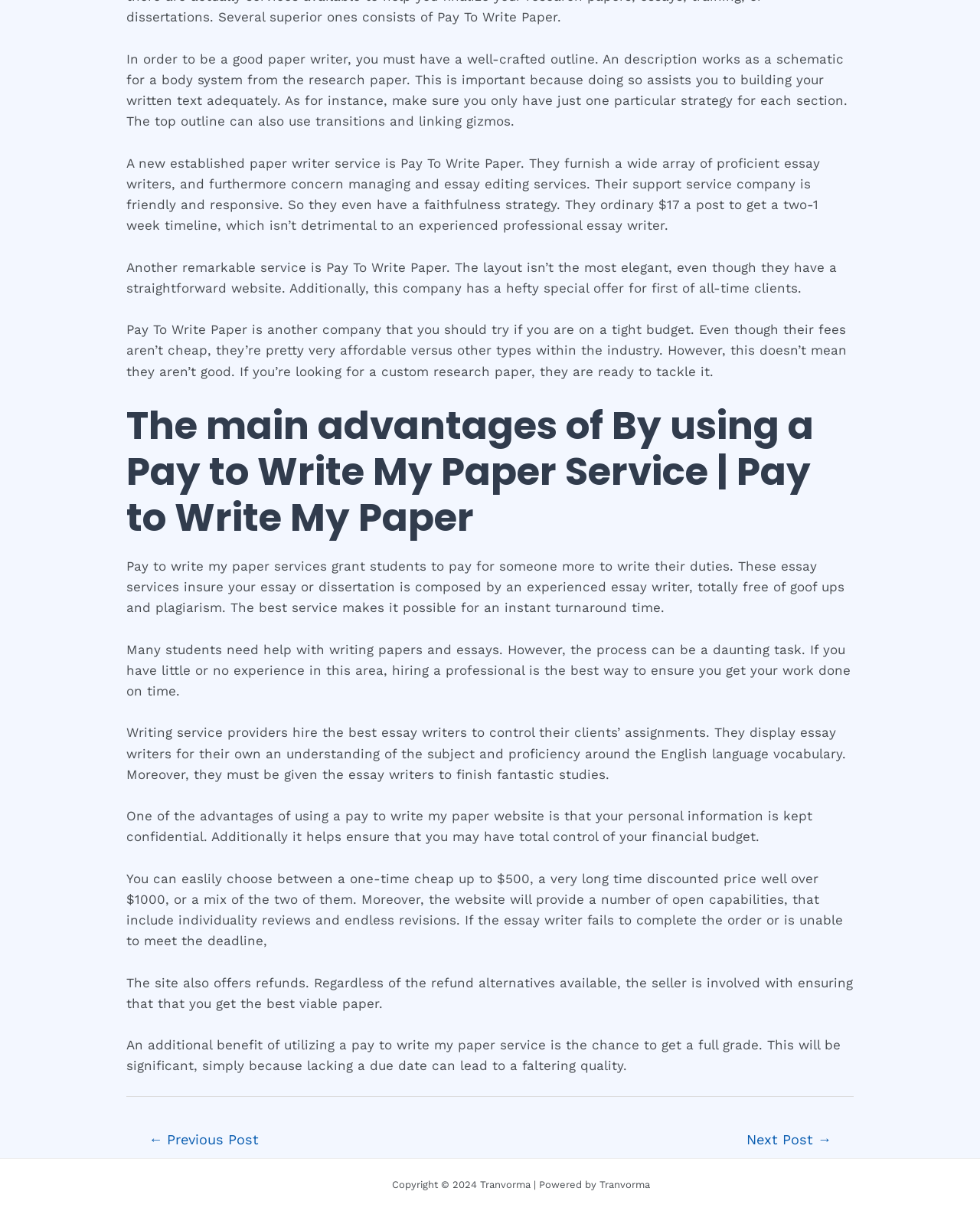Please determine the bounding box coordinates, formatted as (top-left x, top-left y, bottom-right x, bottom-right y), with all values as floating point numbers between 0 and 1. Identify the bounding box of the region described as: Next Post →

[0.74, 0.929, 0.87, 0.955]